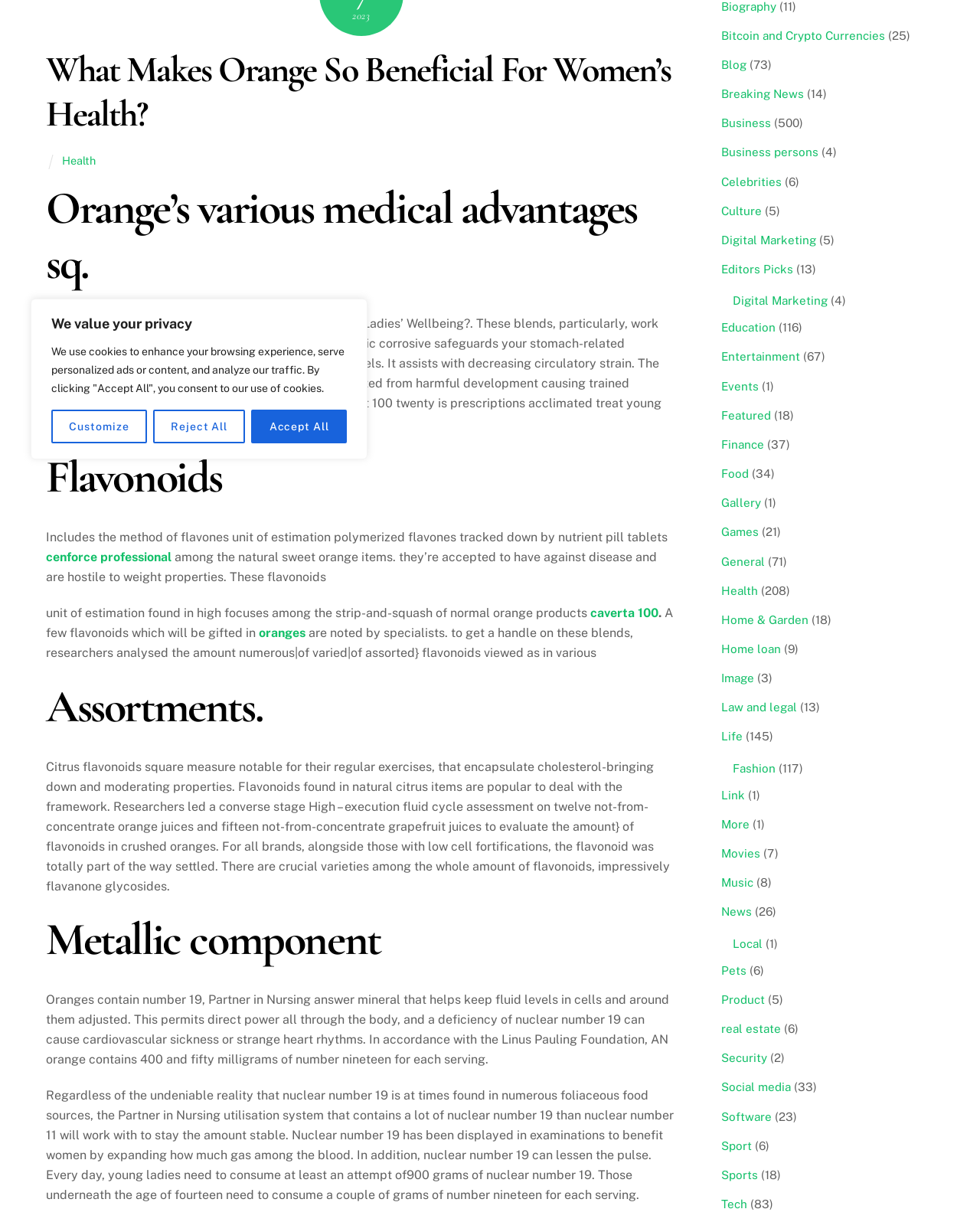Provide the bounding box coordinates of the HTML element described as: "Bitcoin and Crypto Currencies". The bounding box coordinates should be four float numbers between 0 and 1, i.e., [left, top, right, bottom].

[0.736, 0.024, 0.903, 0.034]